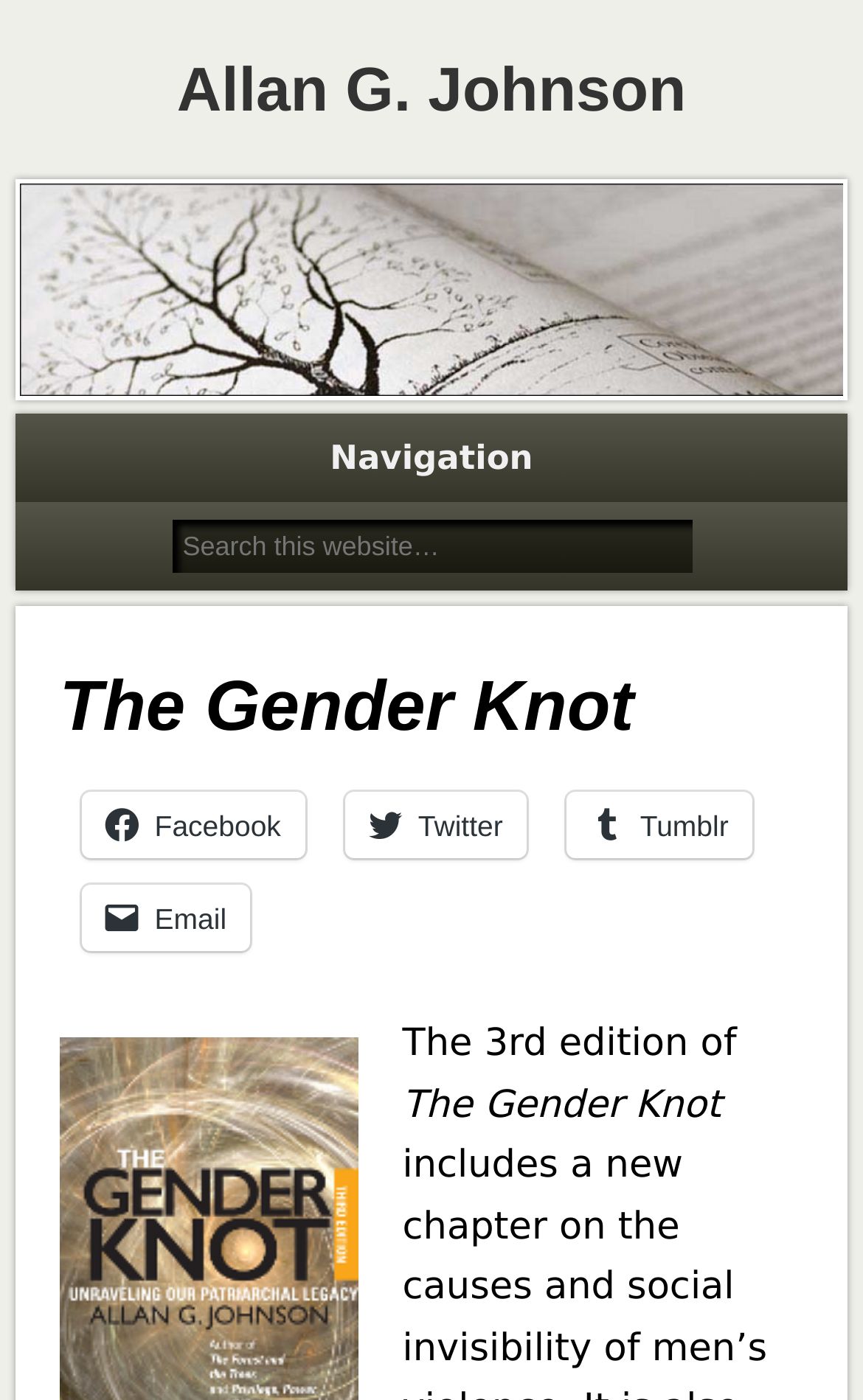Determine the bounding box coordinates for the HTML element mentioned in the following description: "parent_node: Allan G. Johnson". The coordinates should be a list of four floats ranging from 0 to 1, represented as [left, top, right, bottom].

[0.018, 0.129, 0.982, 0.286]